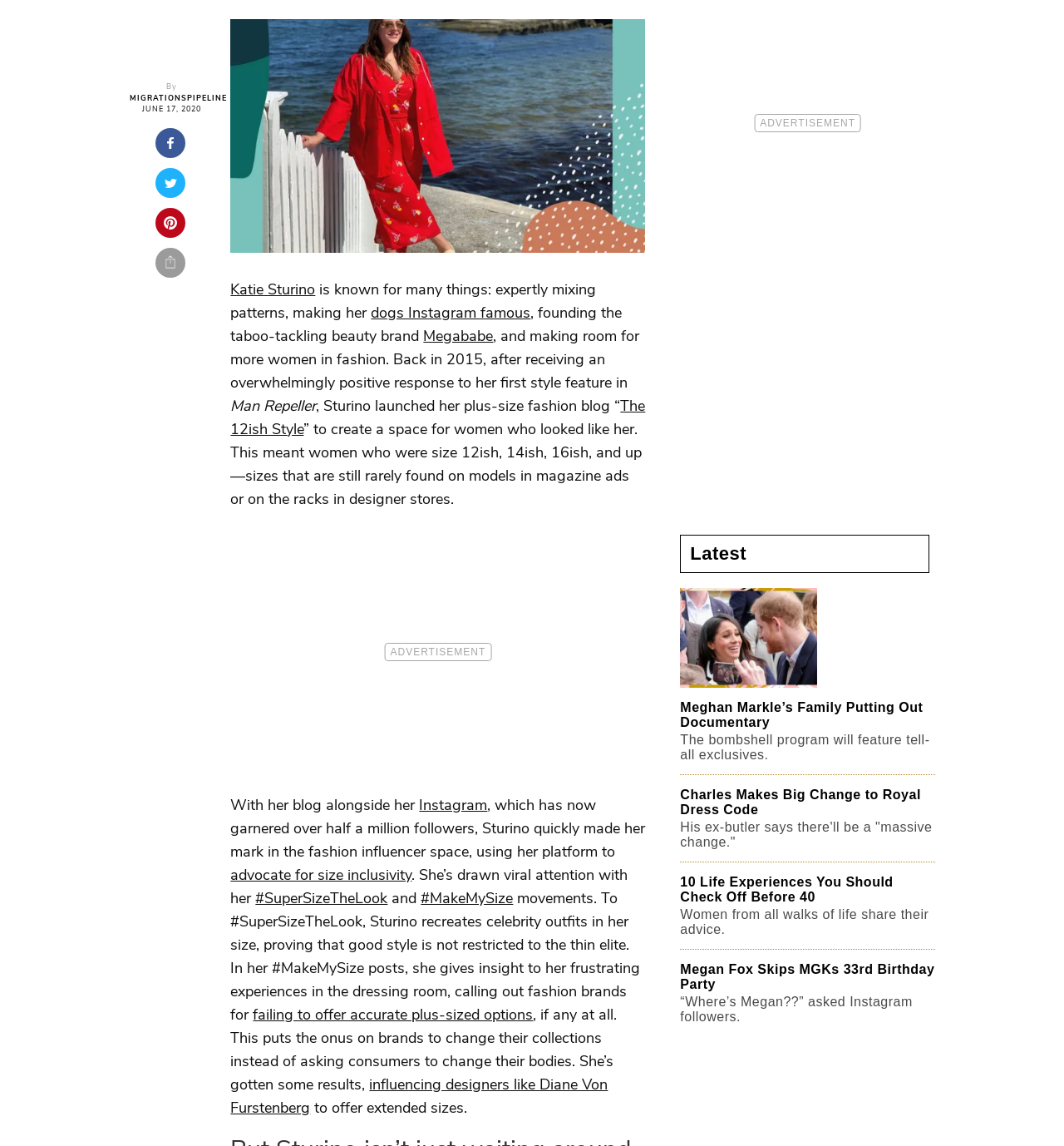Return the bounding box coordinates of the UI element that corresponds to this description: "Katie Sturino". The coordinates must be given as four float numbers in the range of 0 and 1, [left, top, right, bottom].

[0.217, 0.244, 0.296, 0.261]